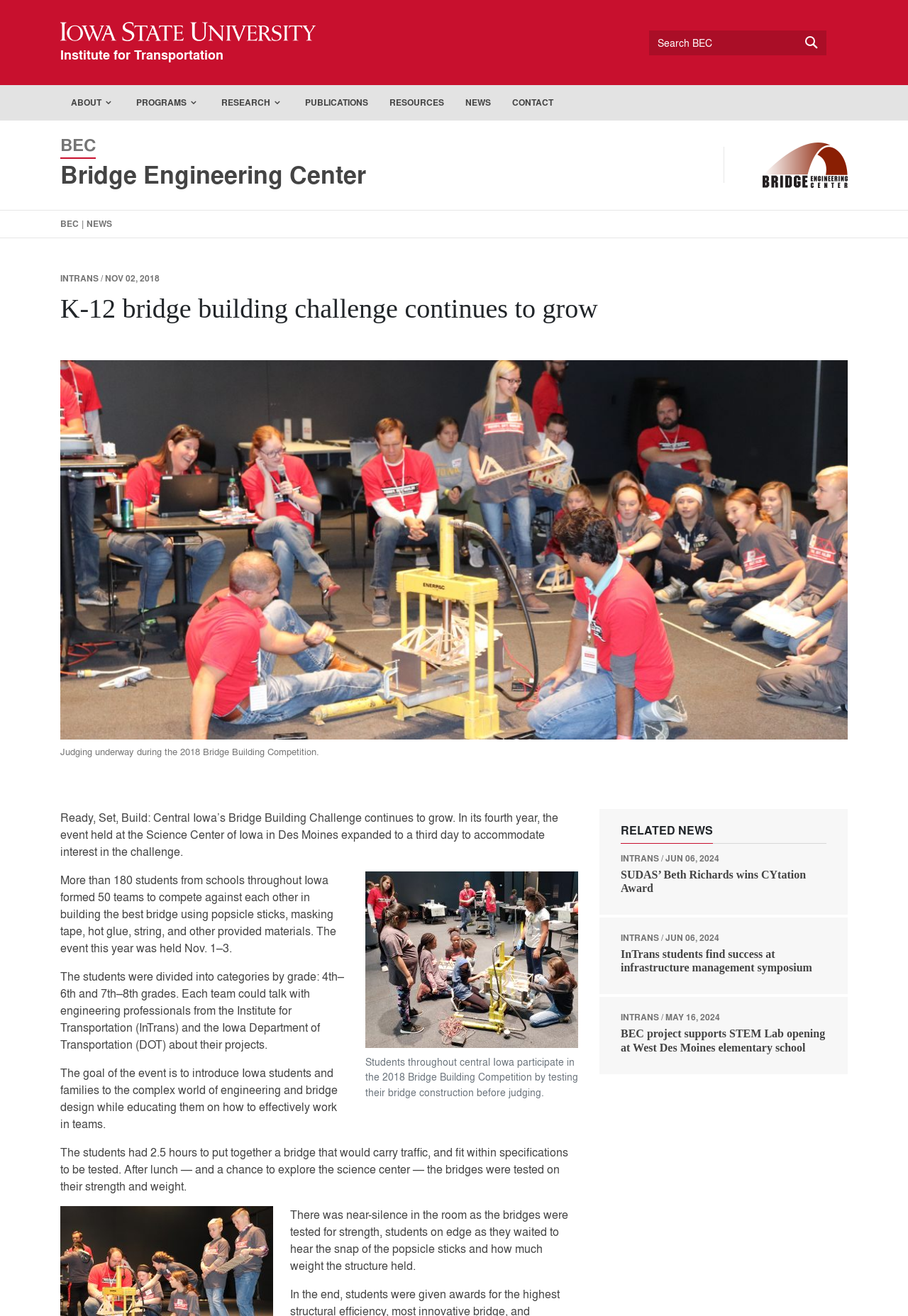Could you determine the bounding box coordinates of the clickable element to complete the instruction: "Learn about the Bridge Engineering Center"? Provide the coordinates as four float numbers between 0 and 1, i.e., [left, top, right, bottom].

[0.066, 0.12, 0.403, 0.146]